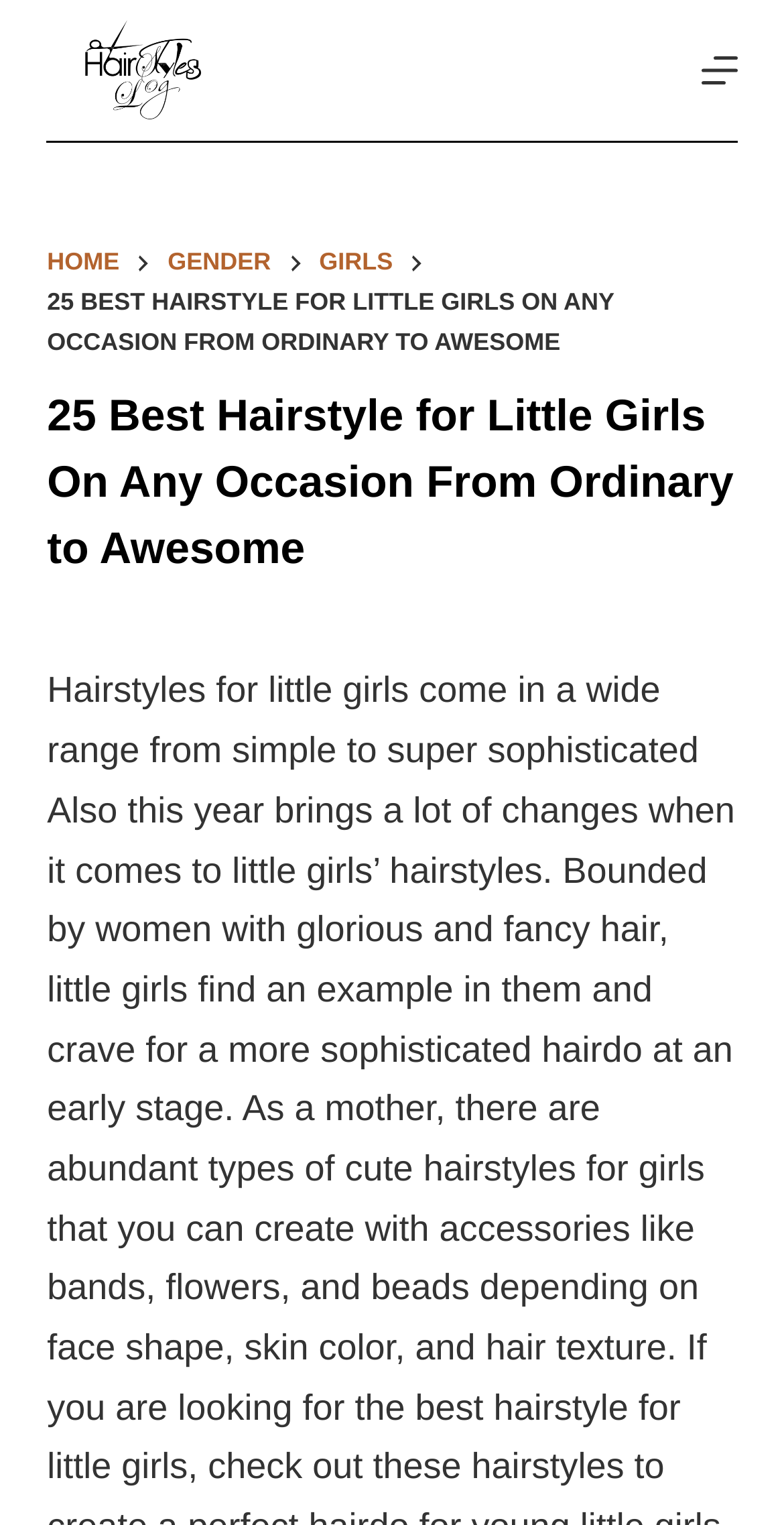Locate the primary headline on the webpage and provide its text.

25 Best Hairstyle for Little Girls On Any Occasion From Ordinary to Awesome